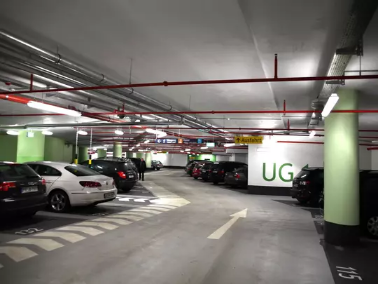What is the purpose of the red pipes?
Using the visual information, reply with a single word or short phrase.

Ventilation and fire safety